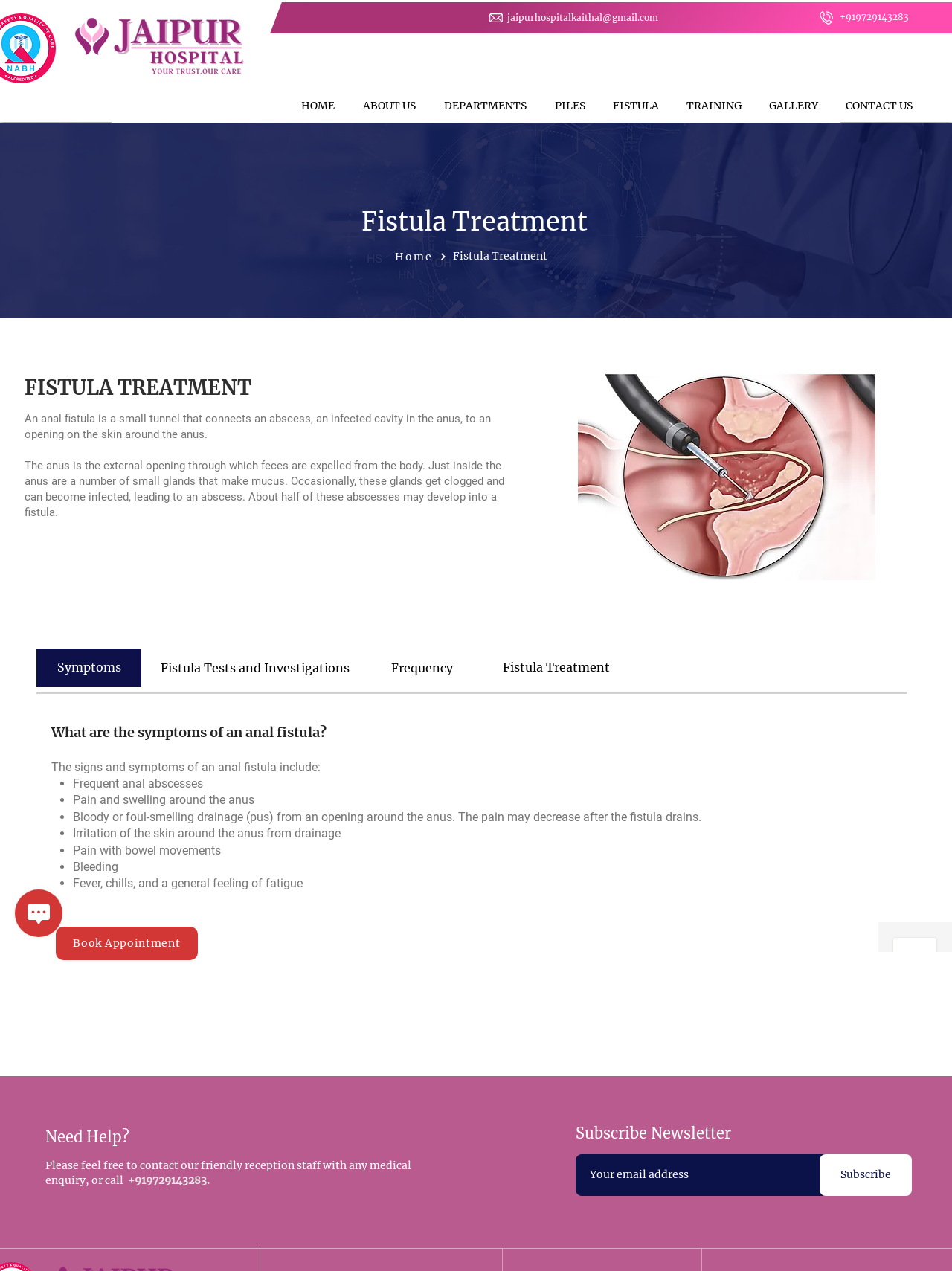Please give a one-word or short phrase response to the following question: 
What is the name of the disease being discussed on this webpage?

Anal Fistula